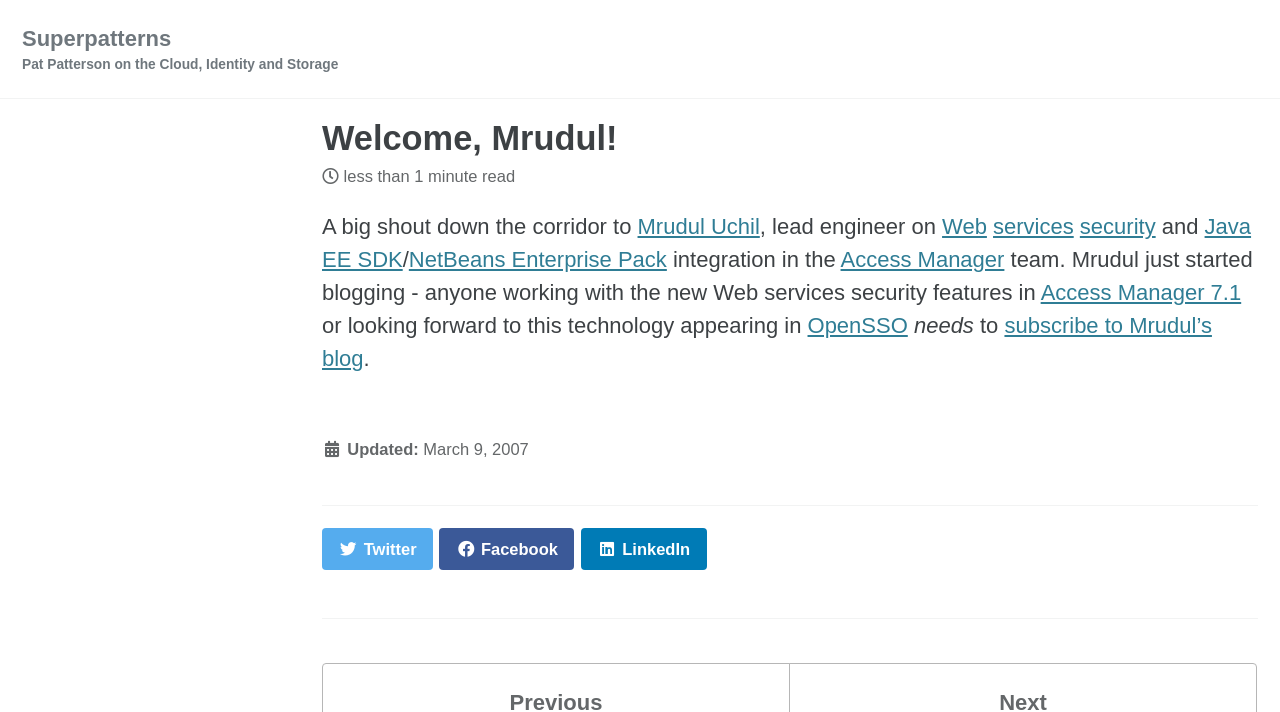Who is the lead engineer on Web services security?
Answer with a single word or phrase by referring to the visual content.

Mrudul Uchil